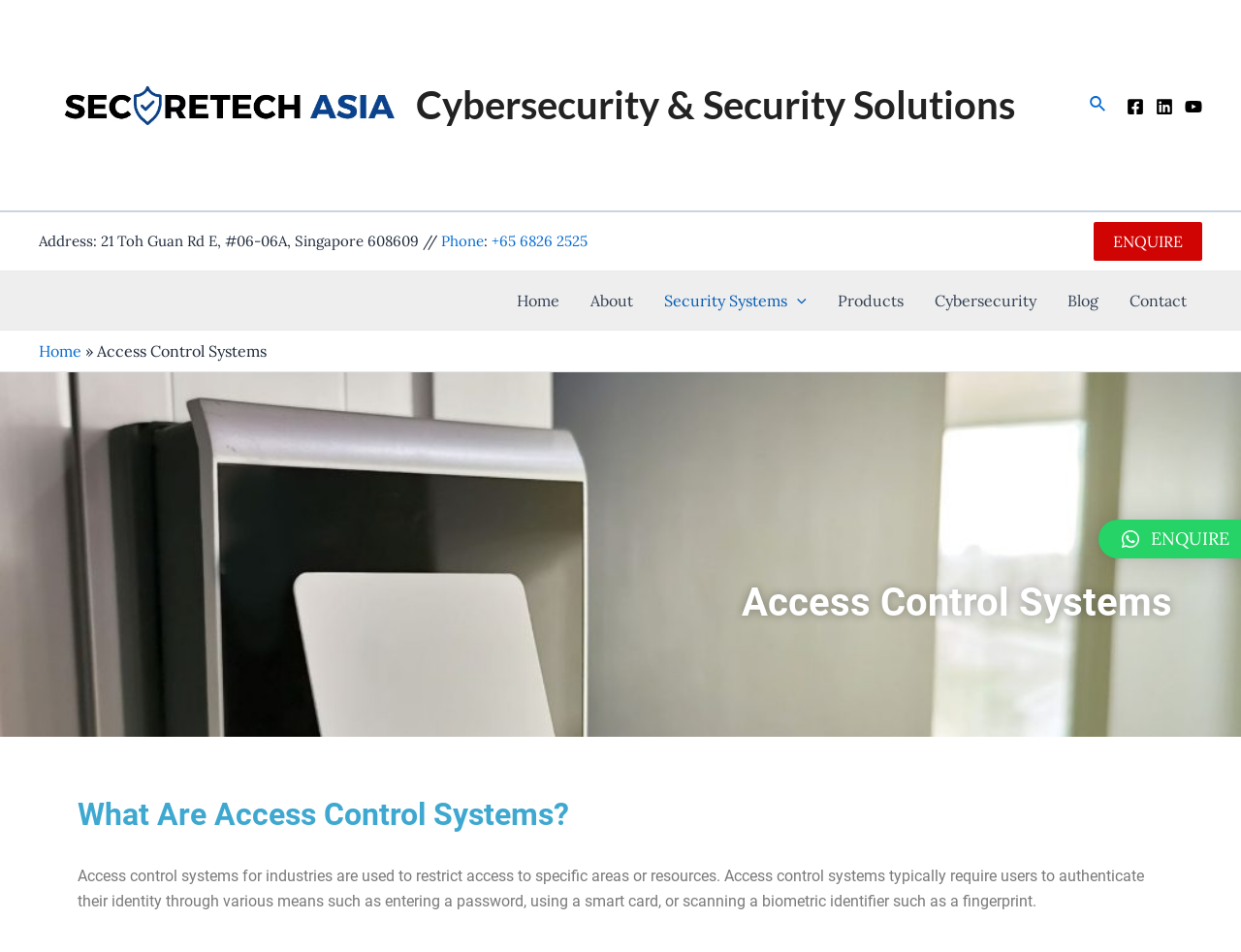What is the company's address?
Please answer the question with a single word or phrase, referencing the image.

21 Toh Guan Rd E, #06-06A, Singapore 608609